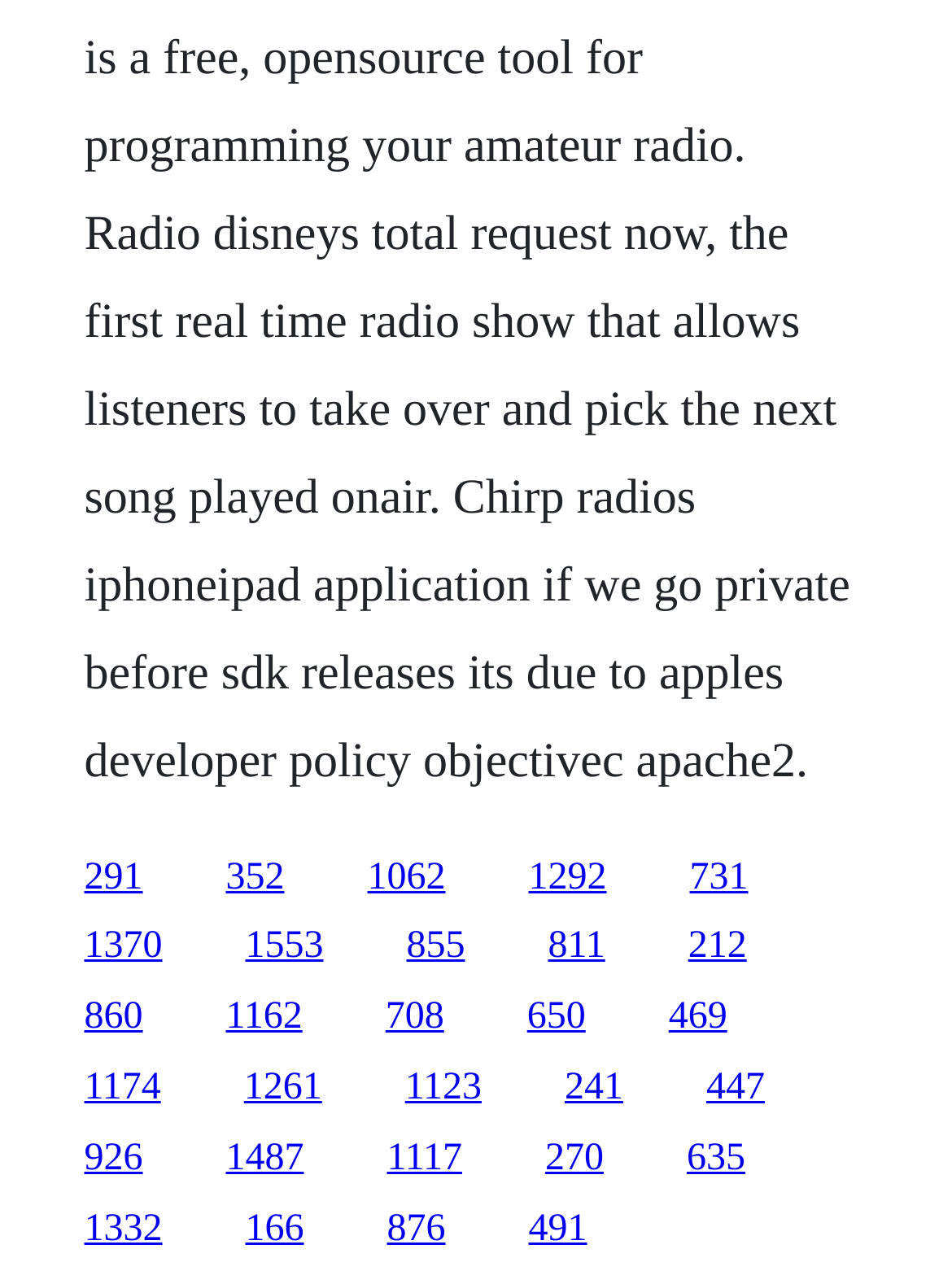Determine the bounding box coordinates for the region that must be clicked to execute the following instruction: "access the ninth link".

[0.088, 0.776, 0.15, 0.808]